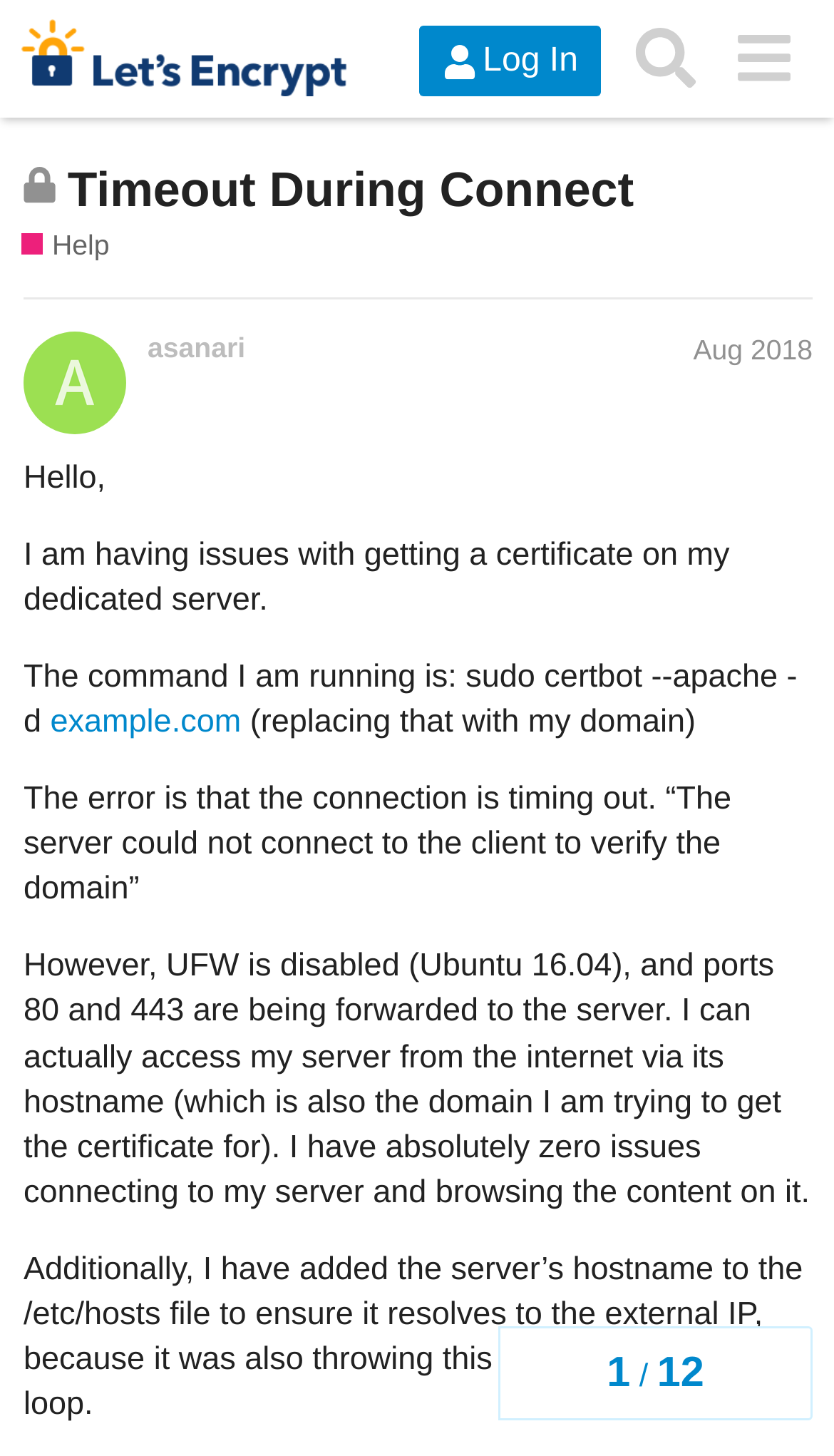Determine the bounding box coordinates of the clickable region to execute the instruction: "Click on the 'Log In' button". The coordinates should be four float numbers between 0 and 1, denoted as [left, top, right, bottom].

[0.502, 0.018, 0.721, 0.067]